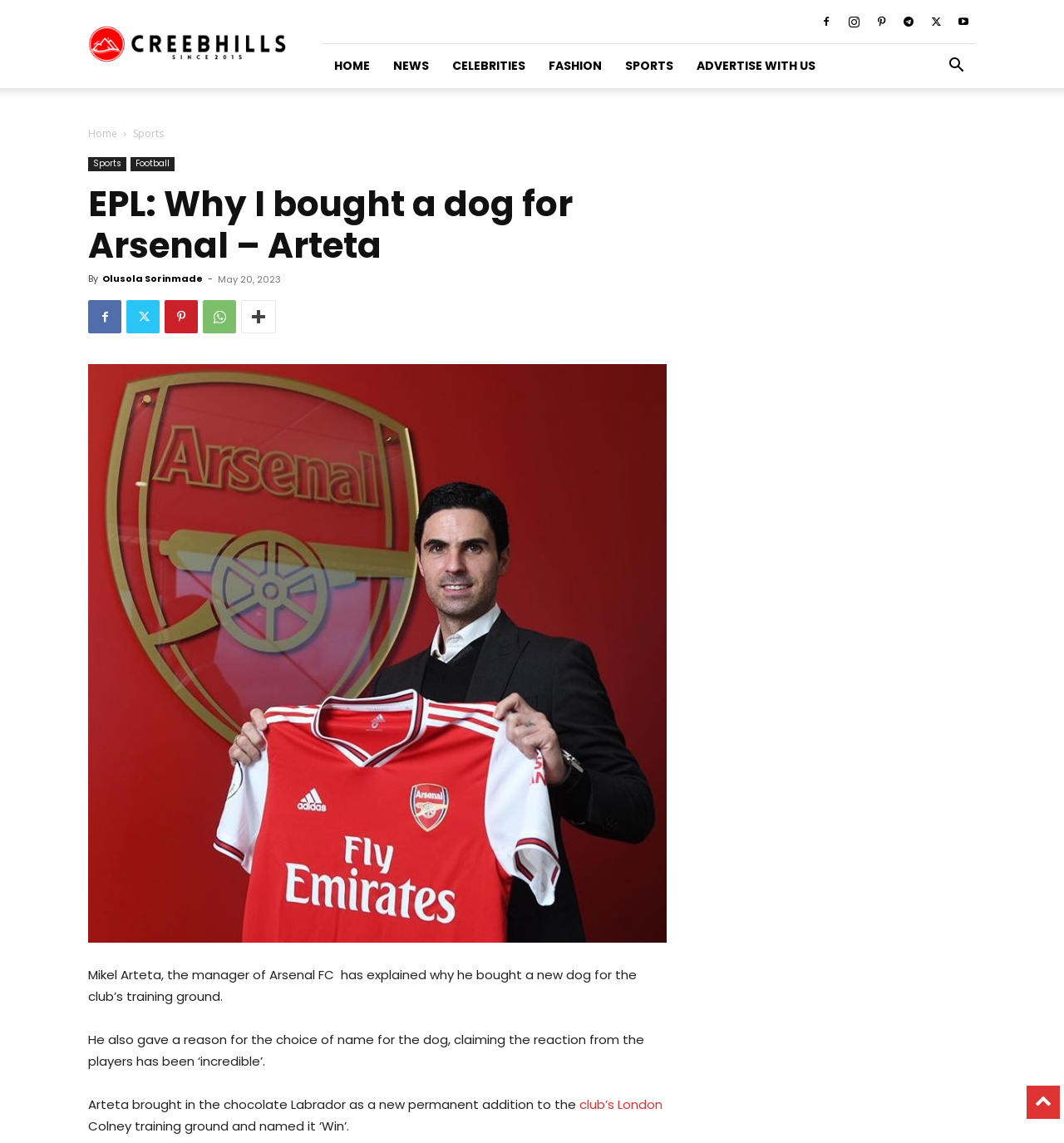Locate the bounding box coordinates of the segment that needs to be clicked to meet this instruction: "Click on the SPORTS link".

[0.125, 0.111, 0.154, 0.123]